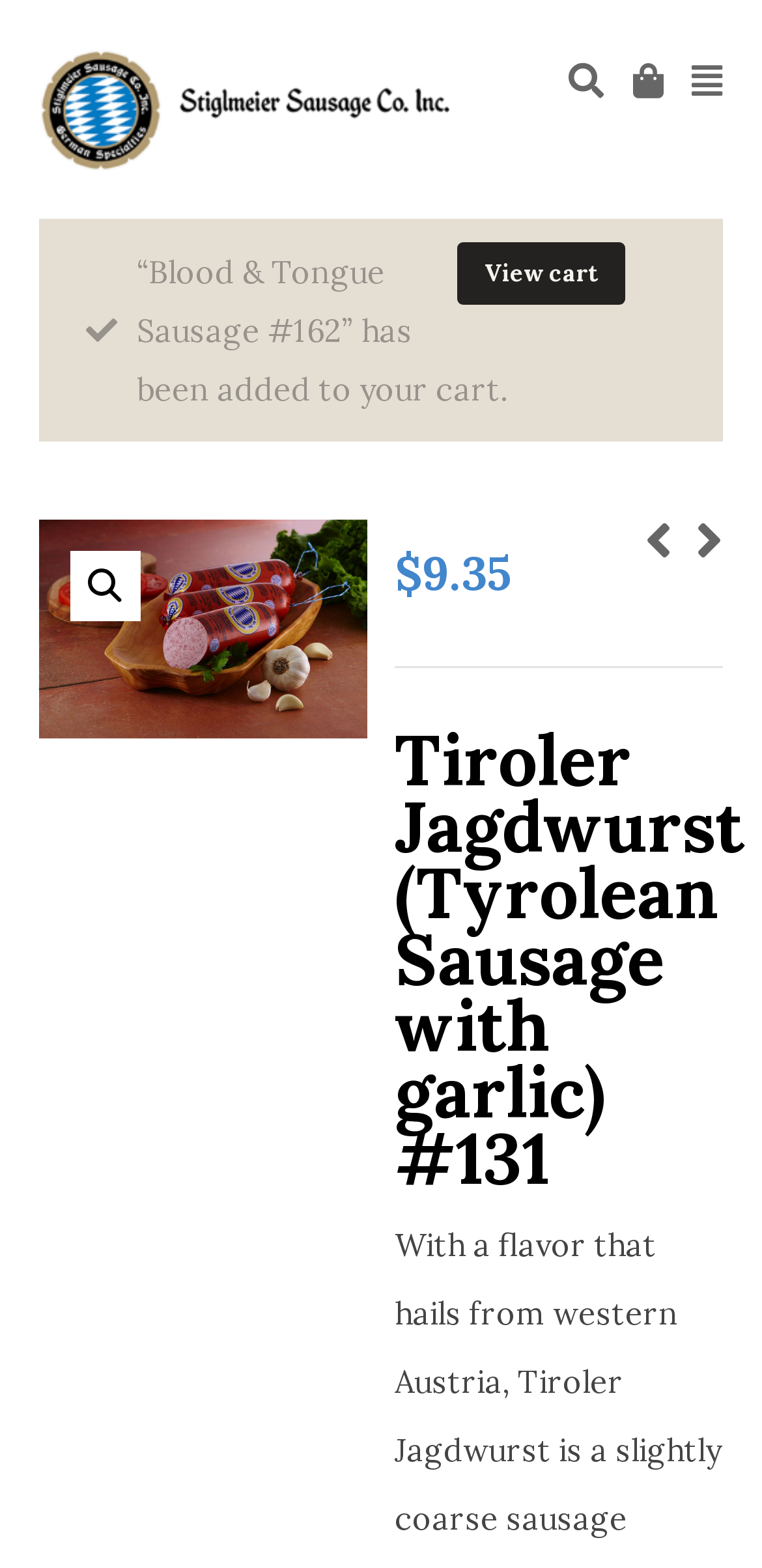Provide the bounding box coordinates of the UI element that matches the description: "alt="Stiglmeier Sausage Co. Inc."".

[0.051, 0.031, 0.59, 0.11]